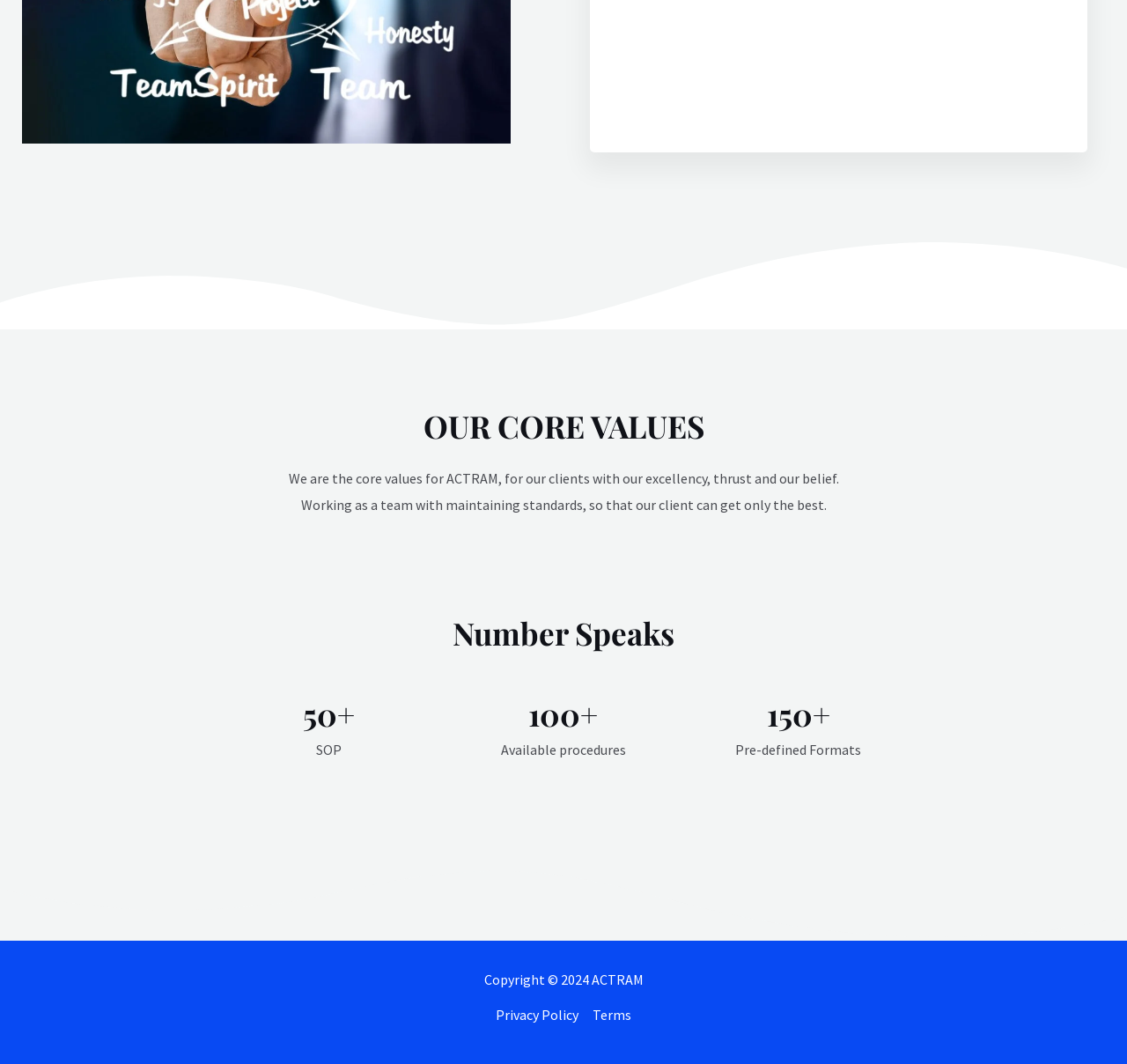Reply to the question below using a single word or brief phrase:
What is the copyright year of ACTRAM?

2024